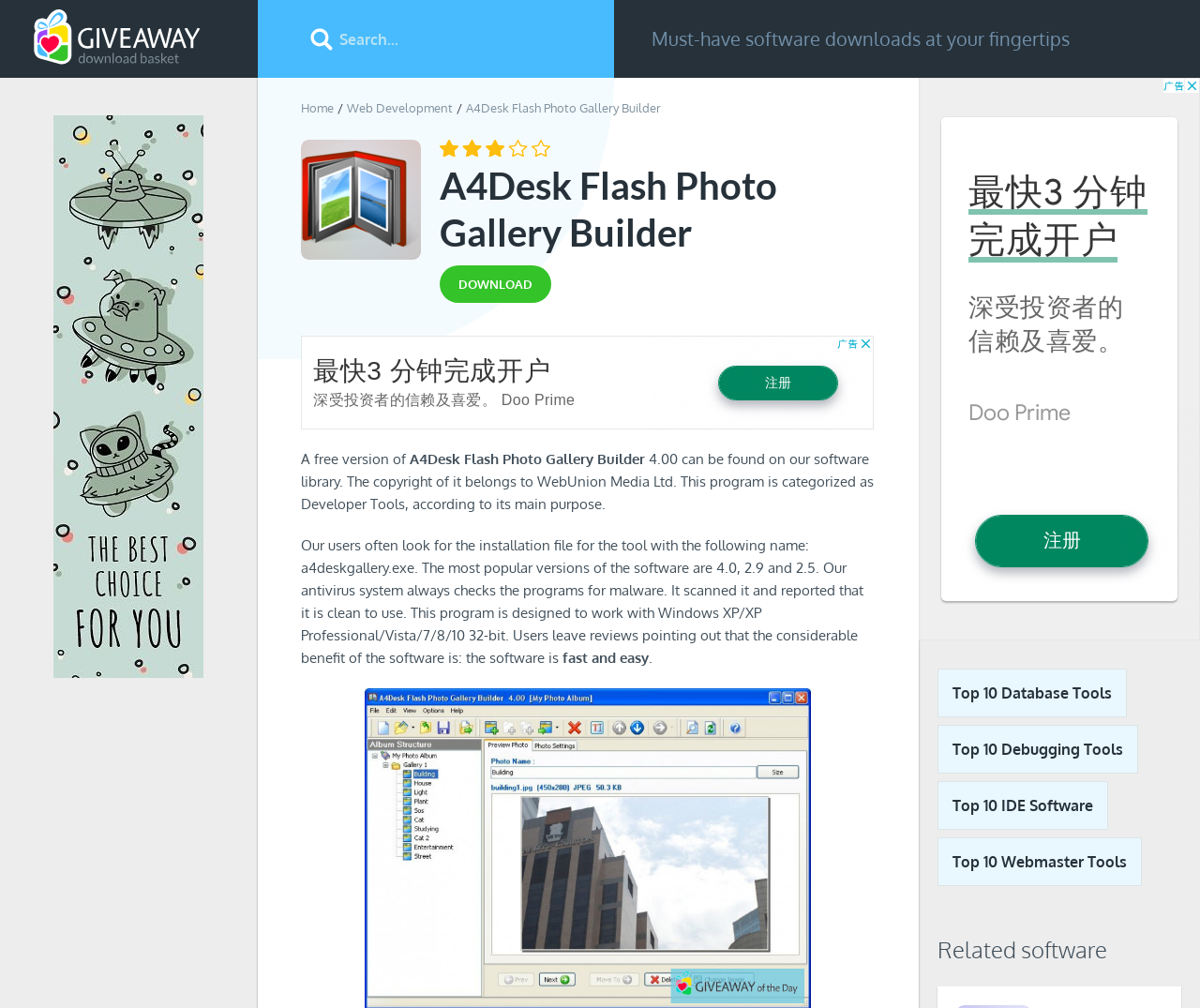For the element described, predict the bounding box coordinates as (top-left x, top-left y, bottom-right x, bottom-right y). All values should be between 0 and 1. Element description: Home

[0.251, 0.1, 0.278, 0.114]